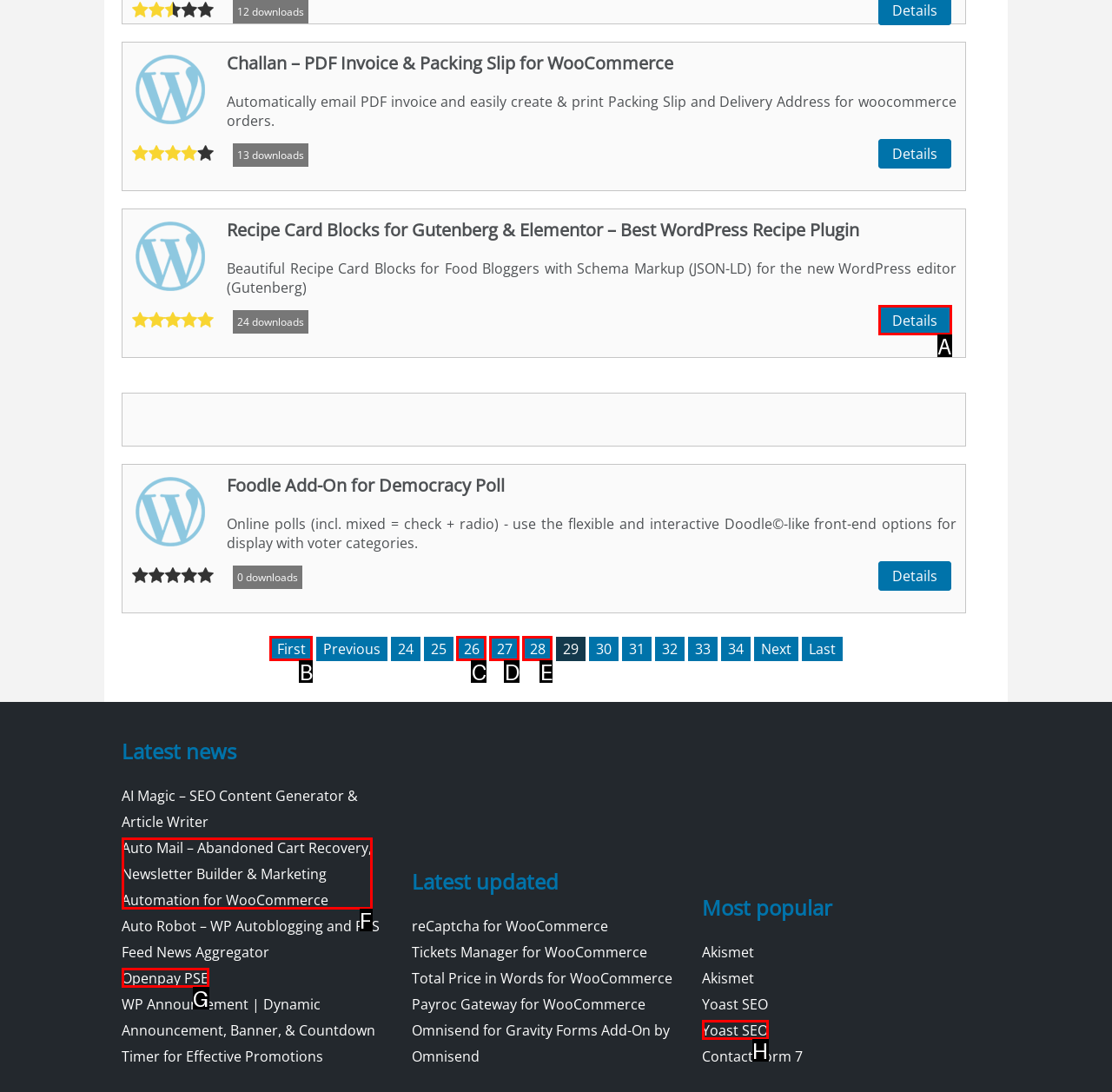Determine which UI element matches this description: Openpay PSE
Reply with the appropriate option's letter.

G